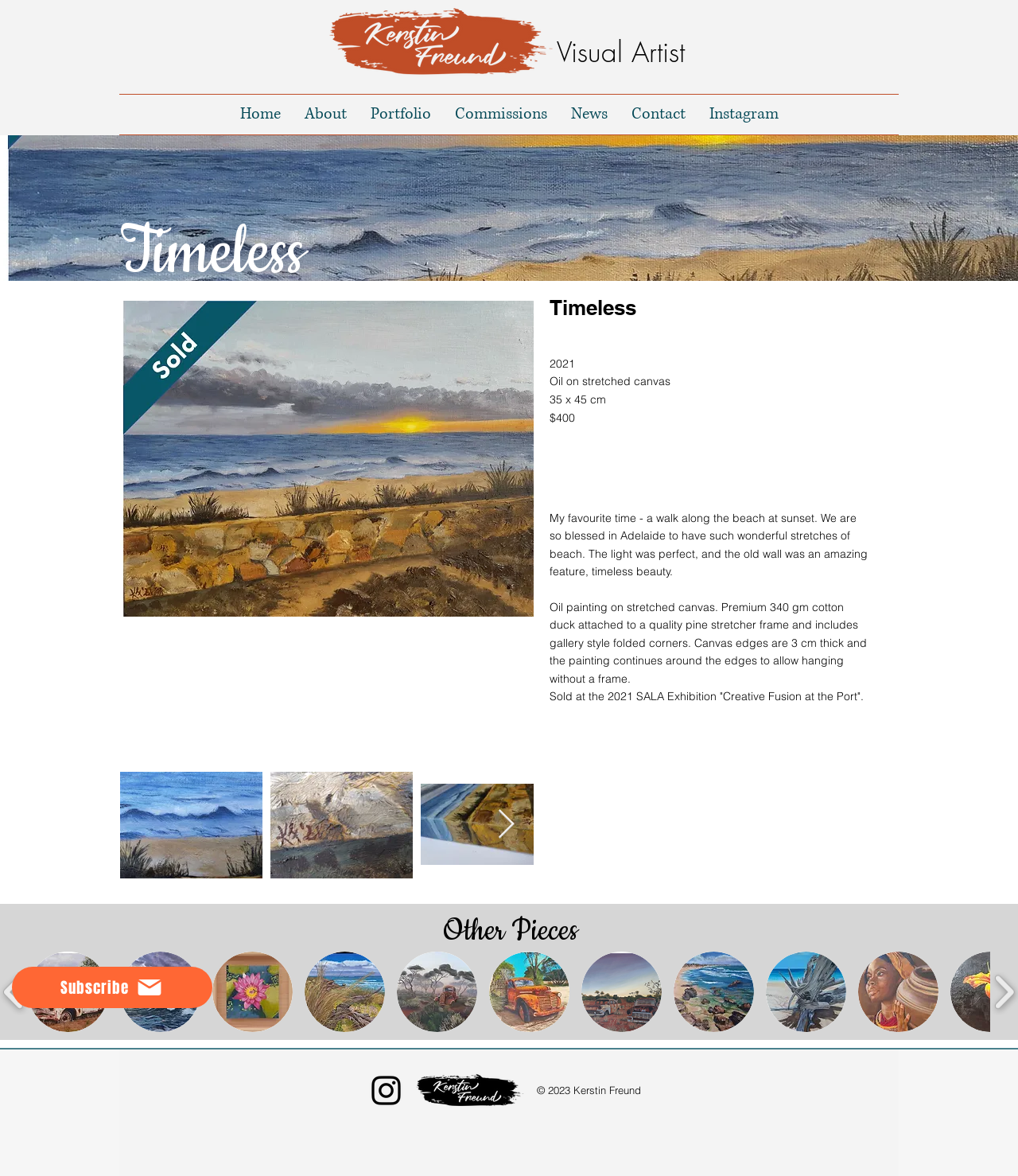What is the title of the artwork?
Use the information from the image to give a detailed answer to the question.

The title of the artwork is 'Timeless', which is mentioned in the heading element with the text 'Timeless' and also in the link element with the text 'Timeless'.